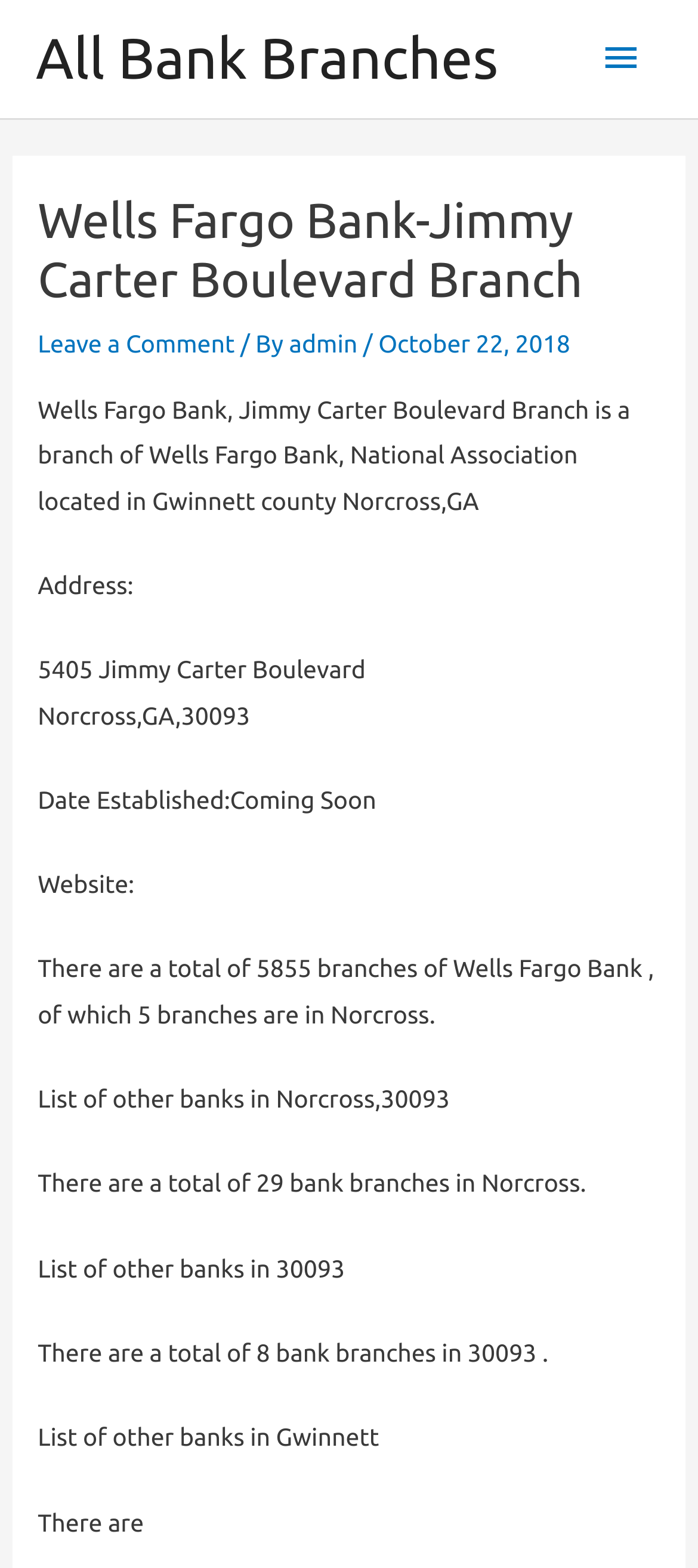Answer with a single word or phrase: 
What is the date established for Wells Fargo Bank Jimmy Carter Boulevard Branch?

Coming Soon